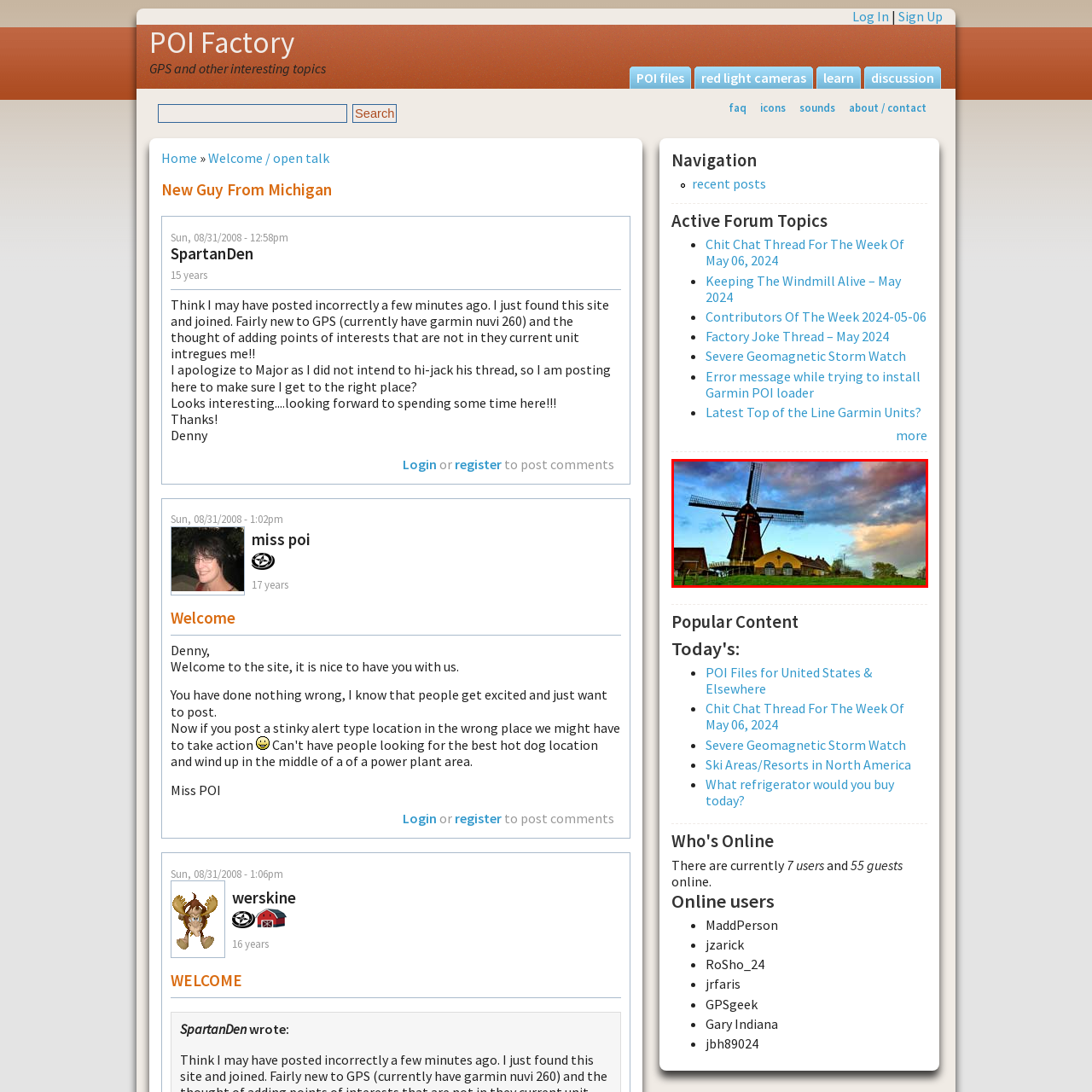Concentrate on the image inside the red frame and provide a detailed response to the subsequent question, utilizing the visual information from the image: 
What type of structure is standing on the gentle hill?

The caption specifically describes a 'traditional windmill' as the main subject of the image, characterized by its large, sweeping blades and classic wooden structure.